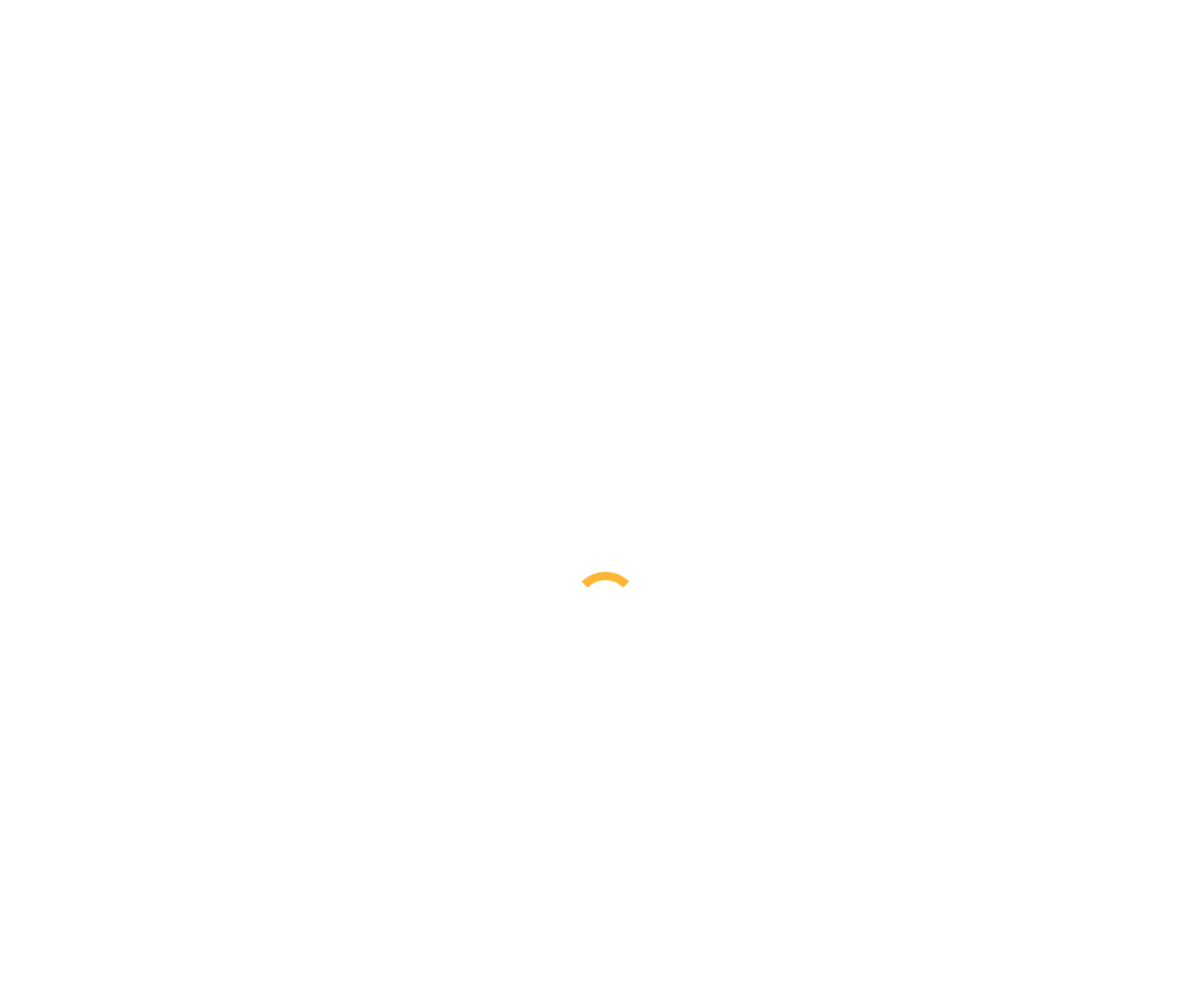What is the business hours of the store?
Make sure to answer the question with a detailed and comprehensive explanation.

The business hours of the store can be found in the top section of the webpage, next to the address 'SoHo 94 Broadway St New York, NY 10012'. It is displayed as 'Mon - Fri: 9AM - 7PM'.